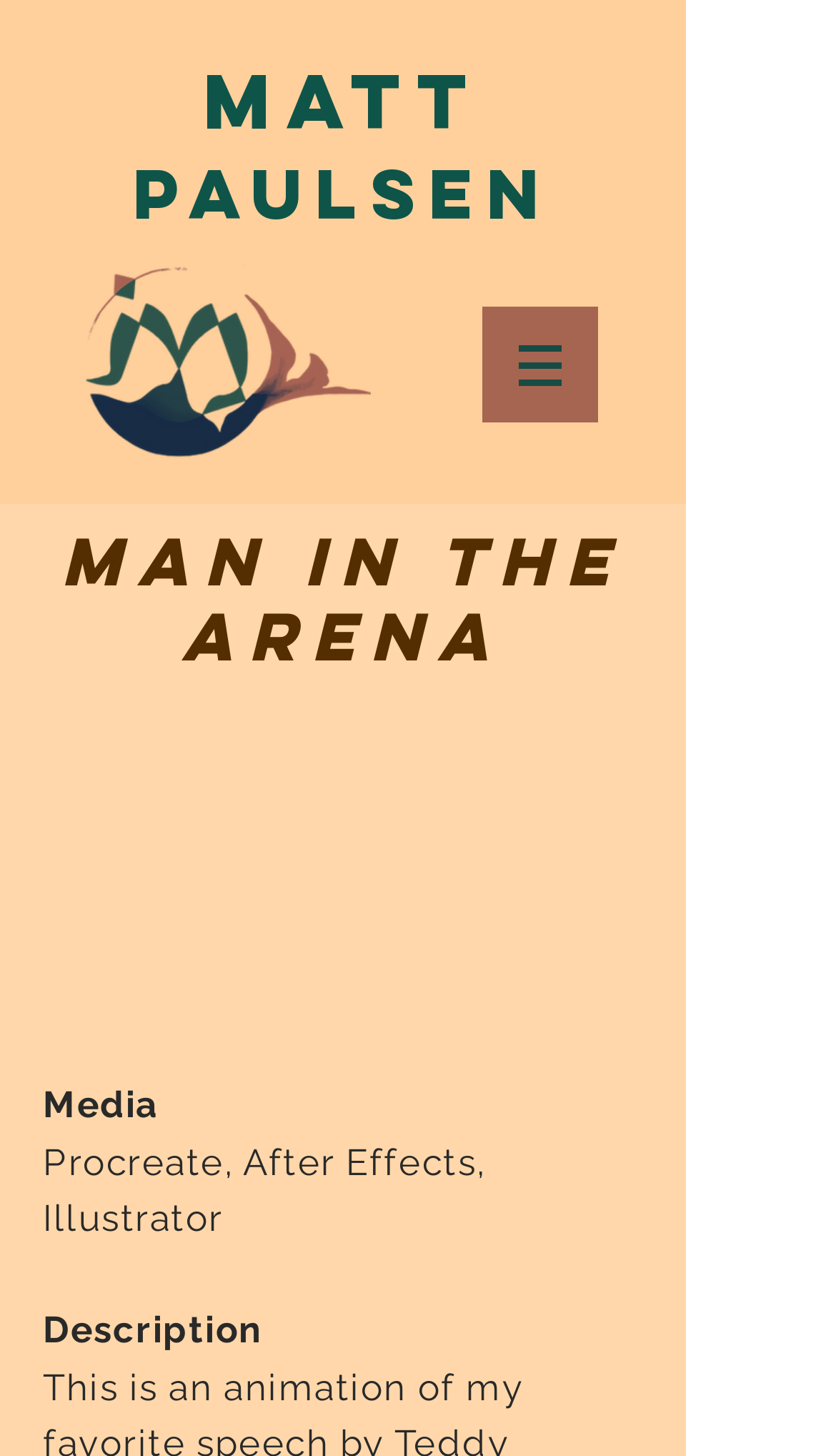What is the title of the portfolio?
Please answer using one word or phrase, based on the screenshot.

Man in the Arena